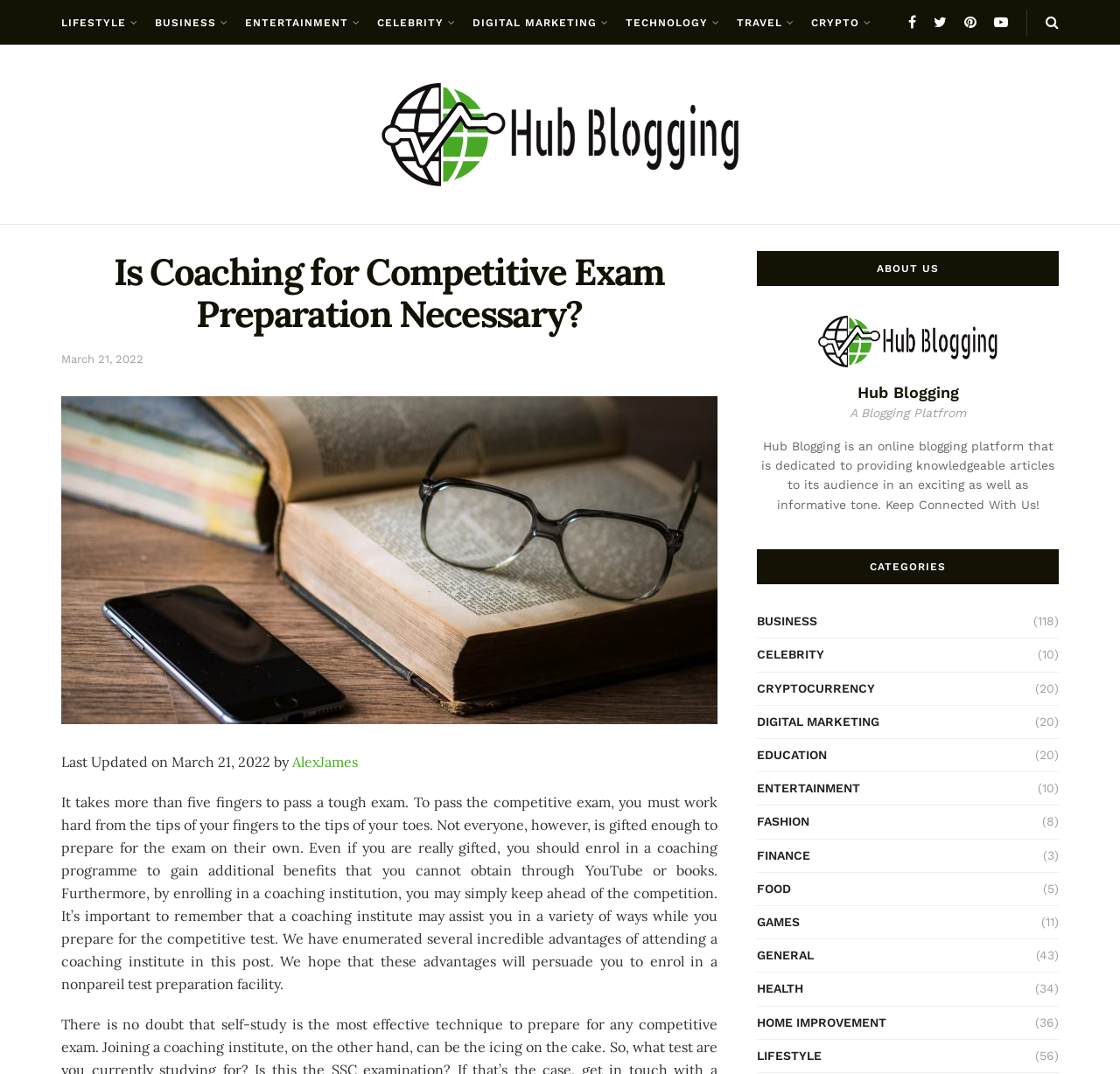Generate a comprehensive description of the contents of the webpage.

This webpage appears to be a blog post discussing the importance of coaching for competitive exam preparation. At the top of the page, there are several links to different categories, including lifestyle, business, entertainment, and more, each with a small icon. 

Below these links, there is a heading that reads "Is Coaching for Competitive Exam Preparation Necessary?" followed by a link to "Hub Blogging" with an associated image. 

To the right of this heading, there is a section with the title "ABOUT US" that describes Hub Blogging as an online blogging platform dedicated to providing knowledgeable articles to its audience. 

Further down the page, there is a section with the title "CATEGORIES" that lists various categories, including business, celebrity, cryptocurrency, and more, each with a number in parentheses indicating the number of articles in that category.

The main content of the page is a lengthy article that discusses the benefits of enrolling in a coaching program to prepare for competitive exams. The article is divided into several paragraphs and includes a quote about the importance of hard work in preparing for exams.